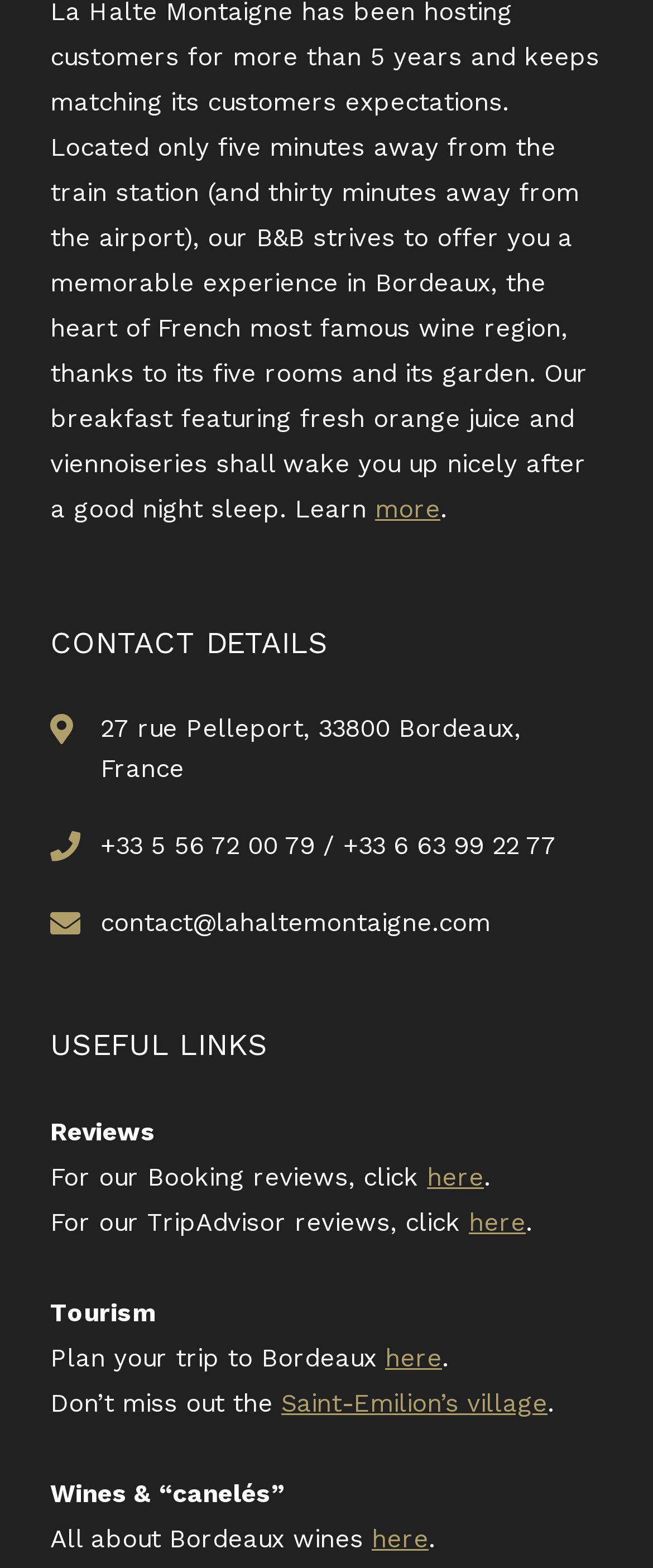Identify the bounding box coordinates of the area you need to click to perform the following instruction: "Send an email".

[0.154, 0.579, 0.751, 0.598]